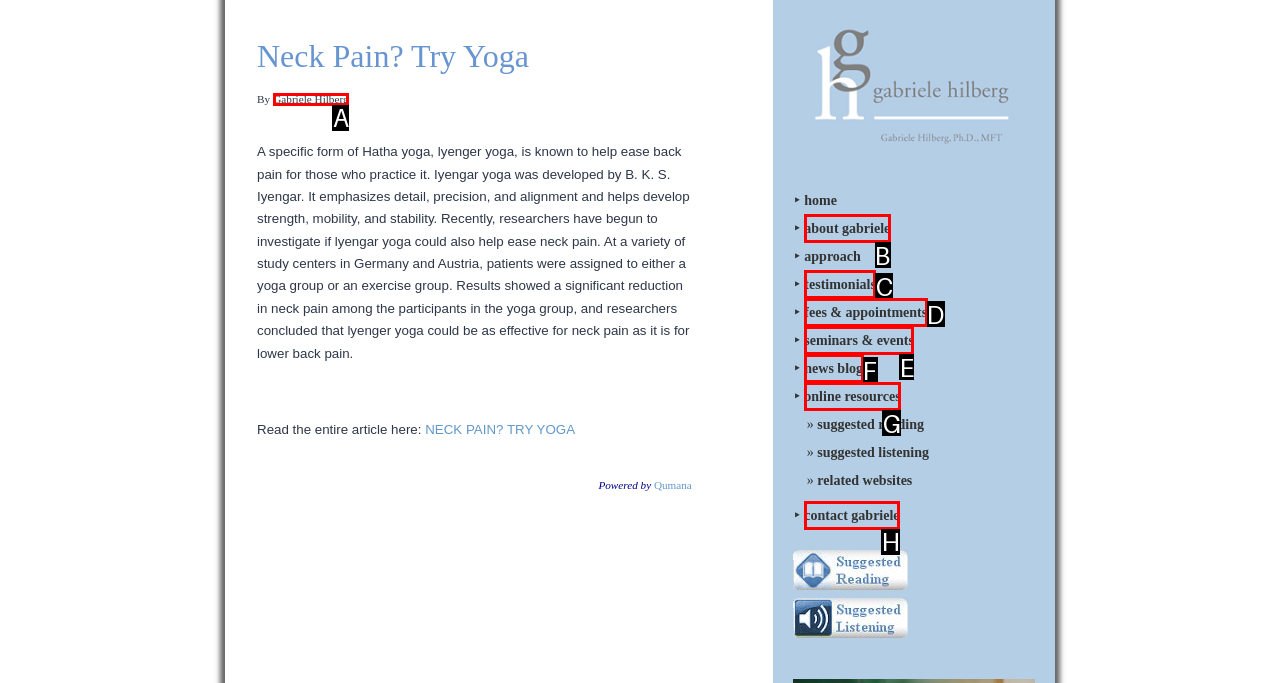Using the given description: About Gabriele, identify the HTML element that corresponds best. Answer with the letter of the correct option from the available choices.

B